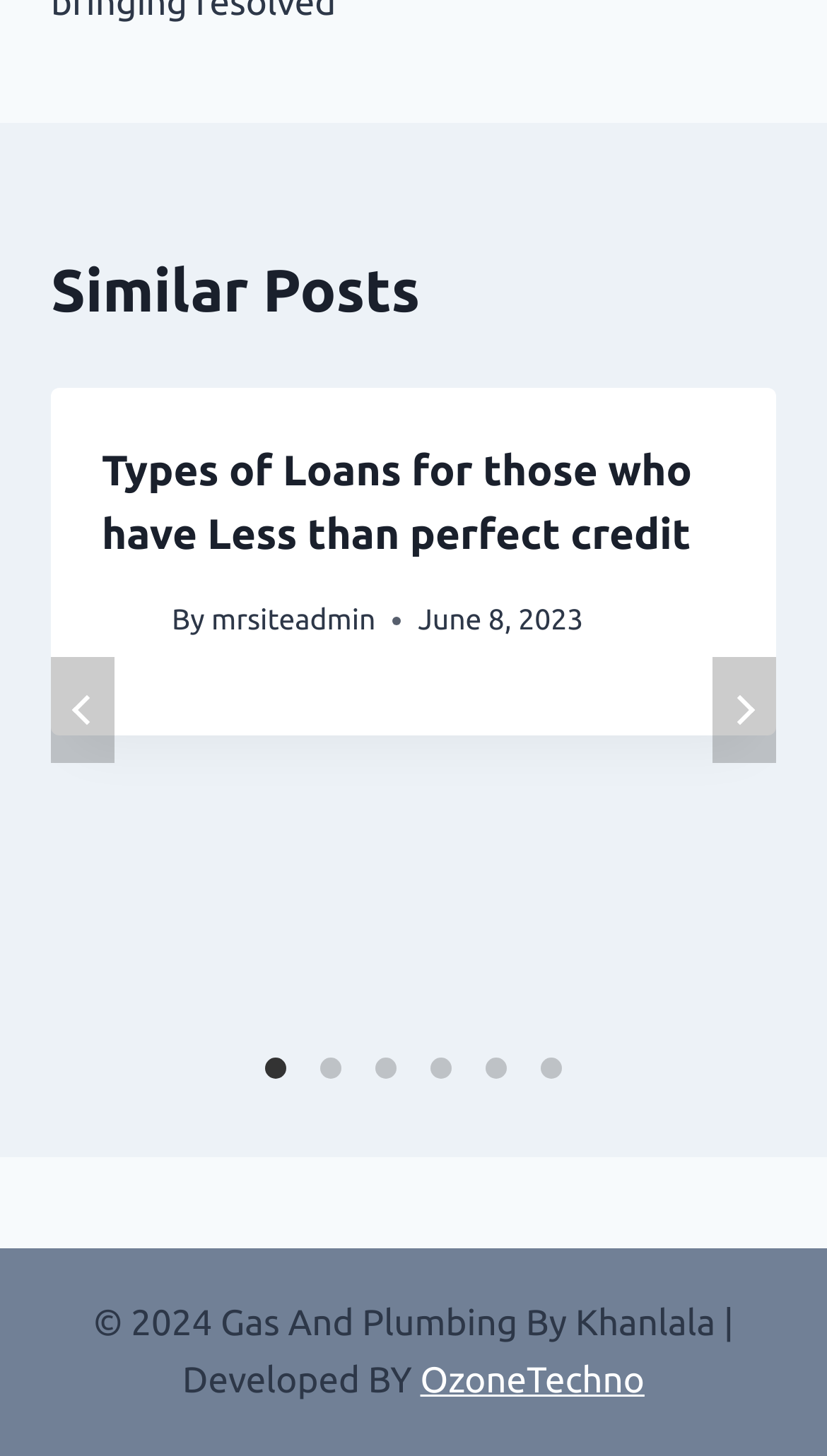Who is the author of the article?
Using the image as a reference, give an elaborate response to the question.

The author of the article is mentioned in the header section of the webpage, next to the title. The text 'By' is followed by the author's name, which is 'mrsiteadmin'.